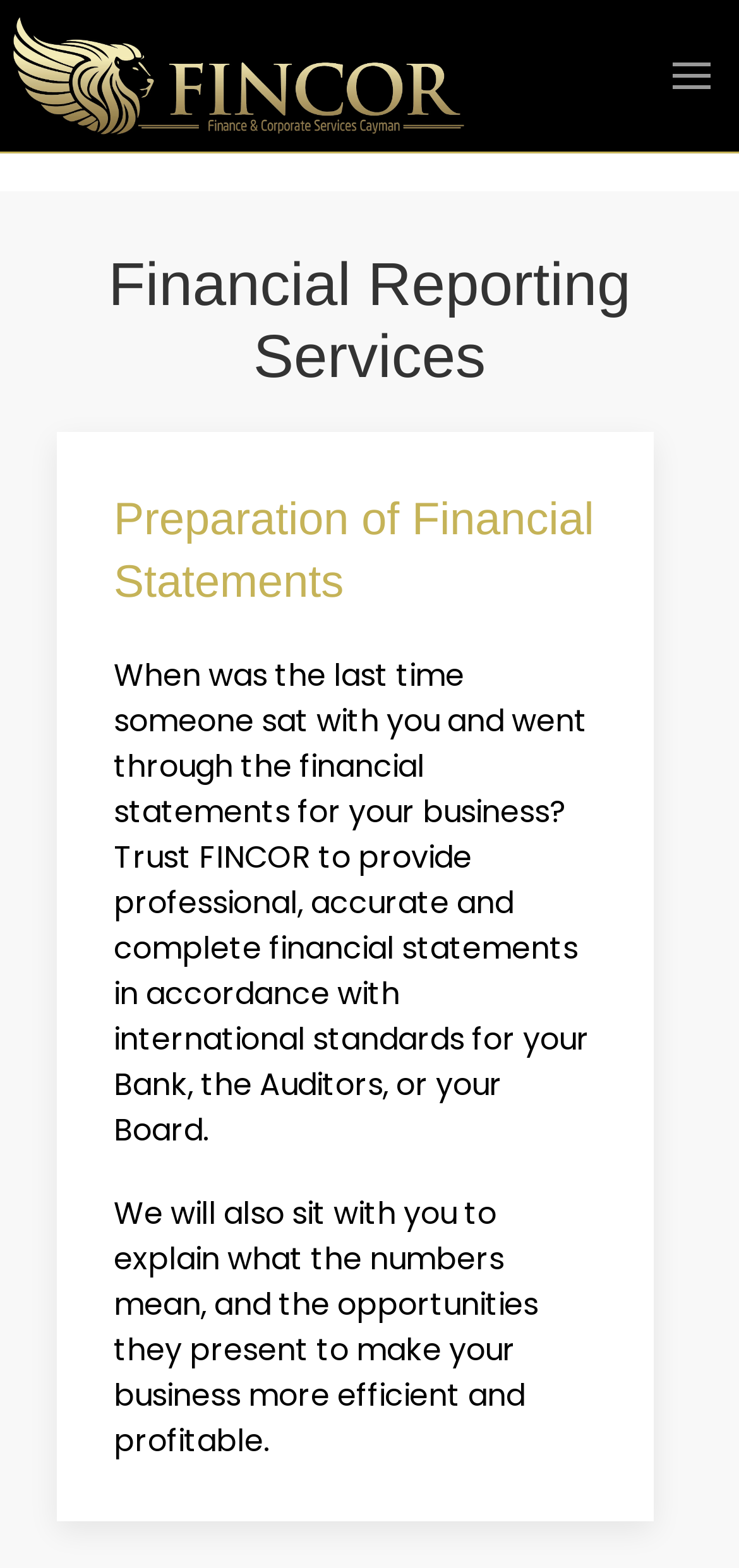What type of reports does FINCOR prepare for immigration?
Answer the question with a detailed and thorough explanation.

The webpage mentions that FINCOR provides several reporting services, including the preparation of Personal Financials for Immigration. This suggests that FINCOR prepares Personal Financials reports specifically for immigration purposes.